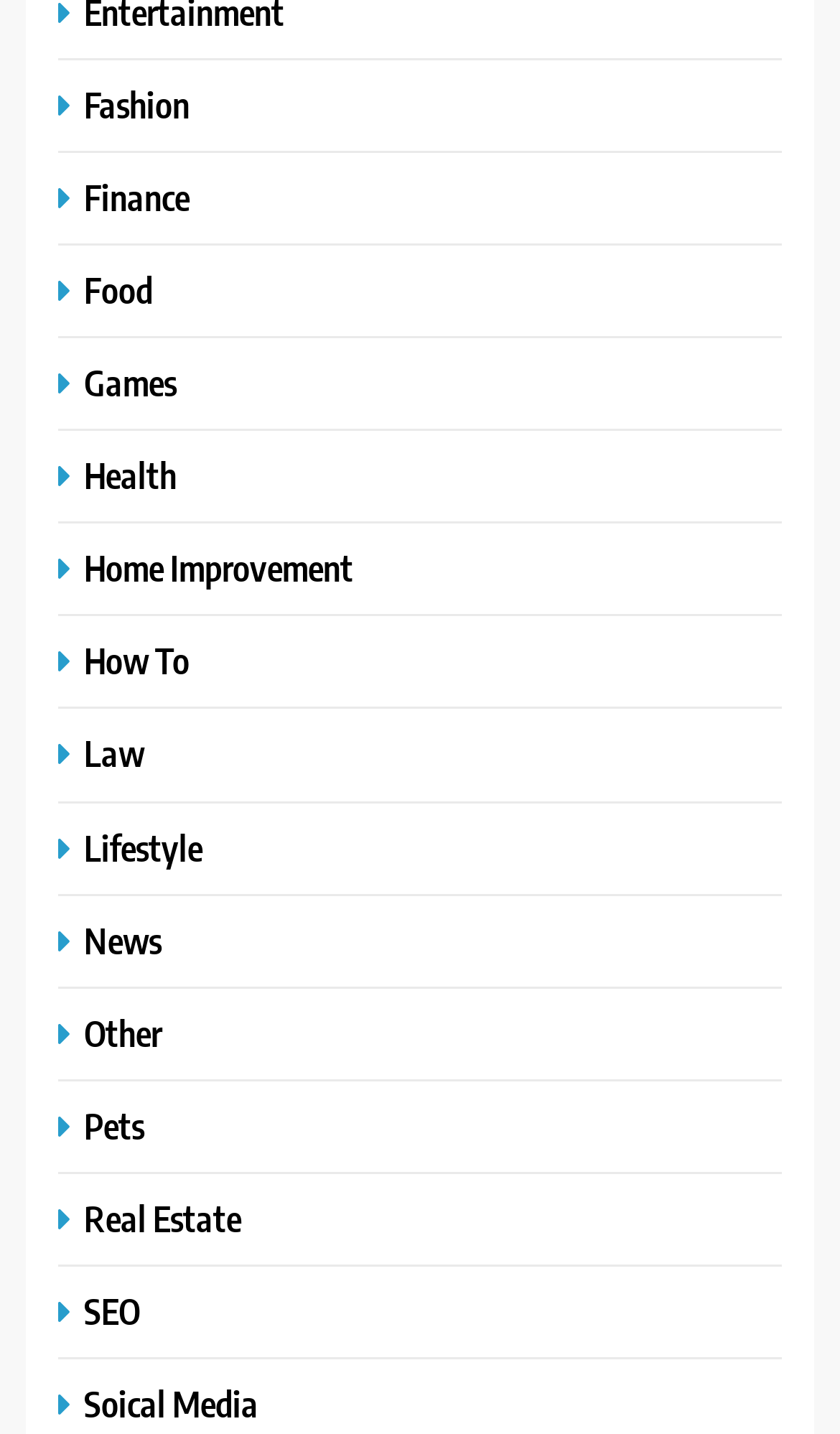How many categories are available?
Could you please answer the question thoroughly and with as much detail as possible?

I counted the number of links starting with '' which represent different categories, and there are 19 of them.